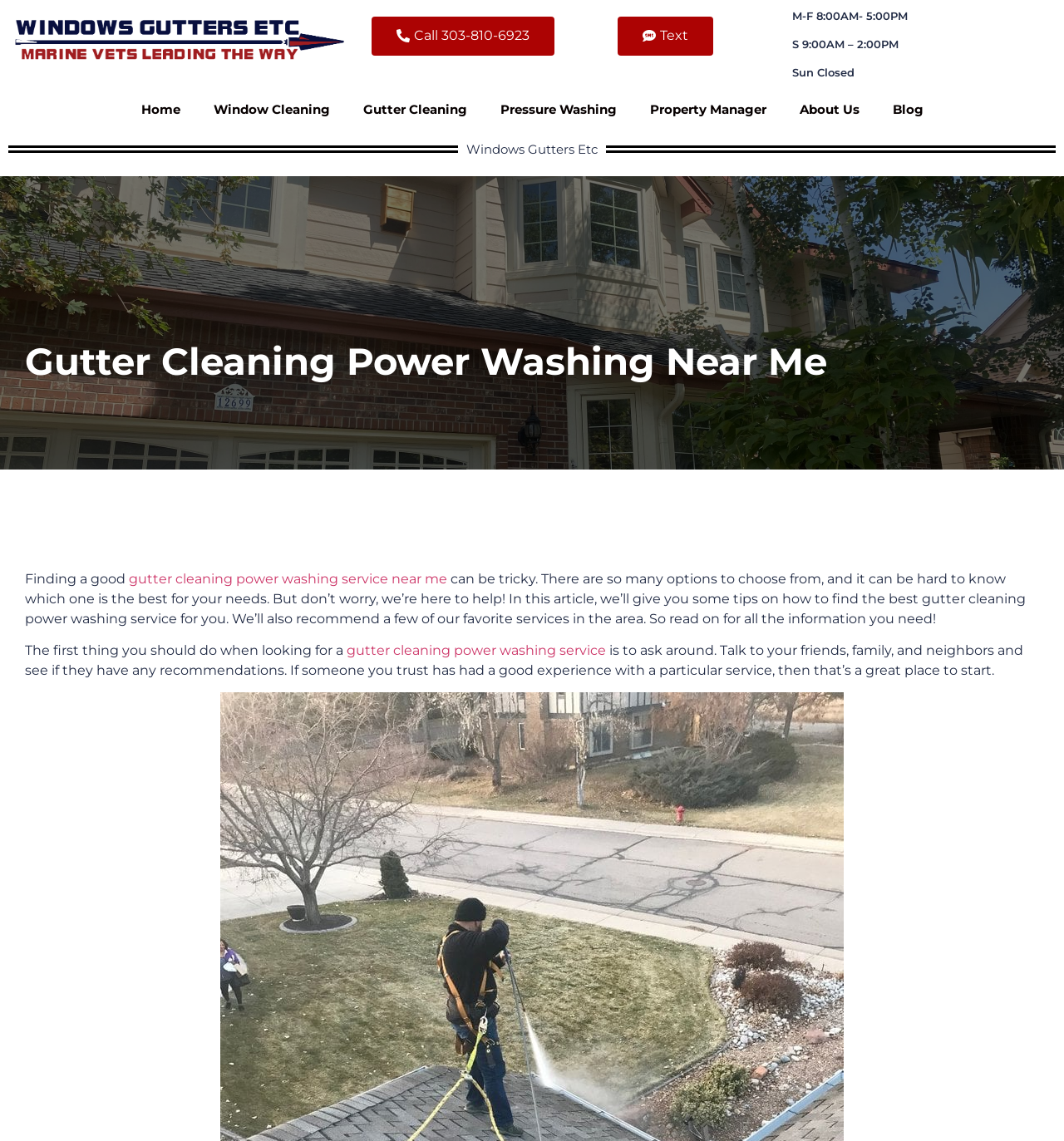Could you find the bounding box coordinates of the clickable area to complete this instruction: "Click on the Contact Us link"?

None